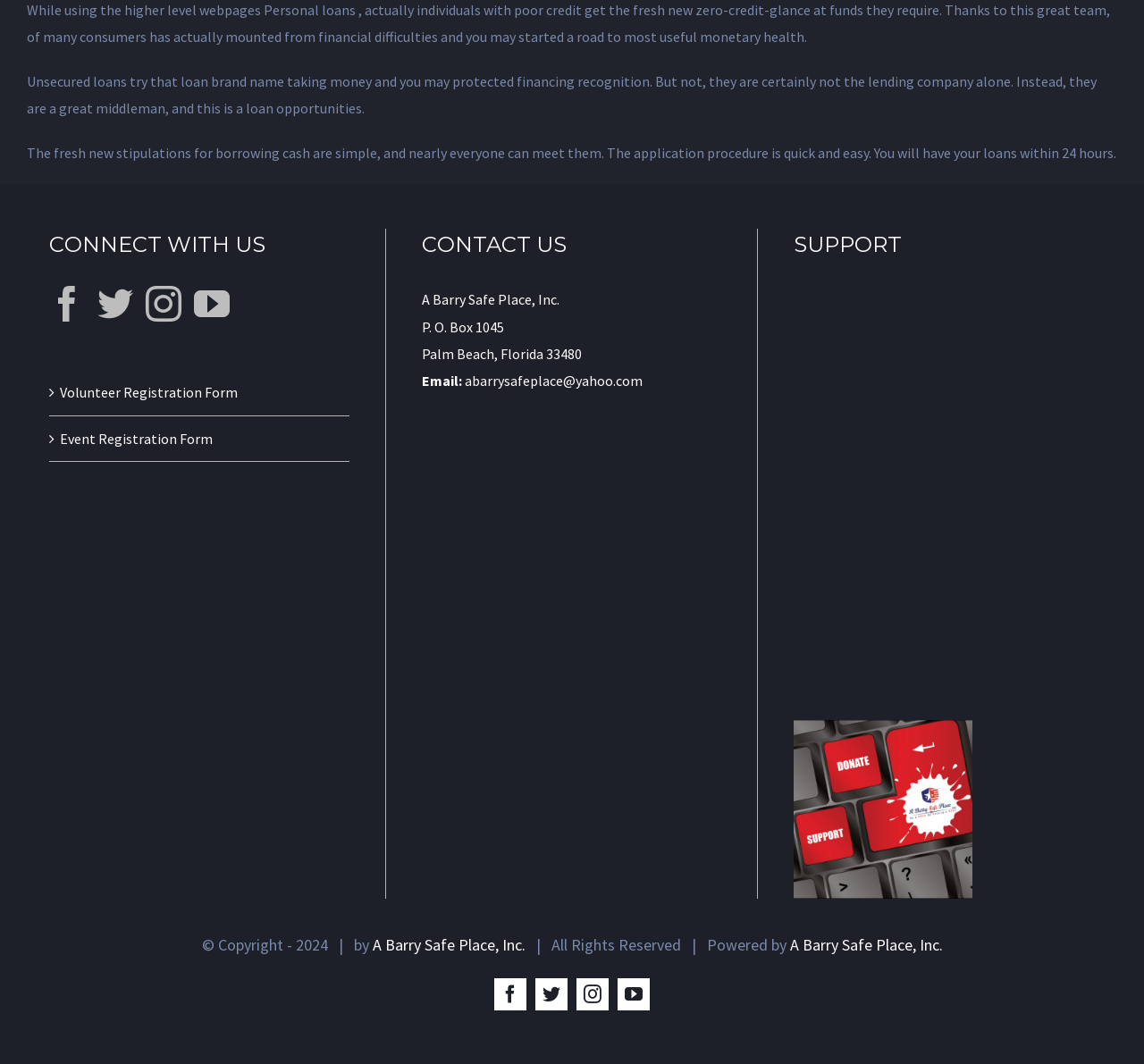Locate the bounding box coordinates of the element I should click to achieve the following instruction: "Click on Facebook".

[0.043, 0.269, 0.074, 0.303]